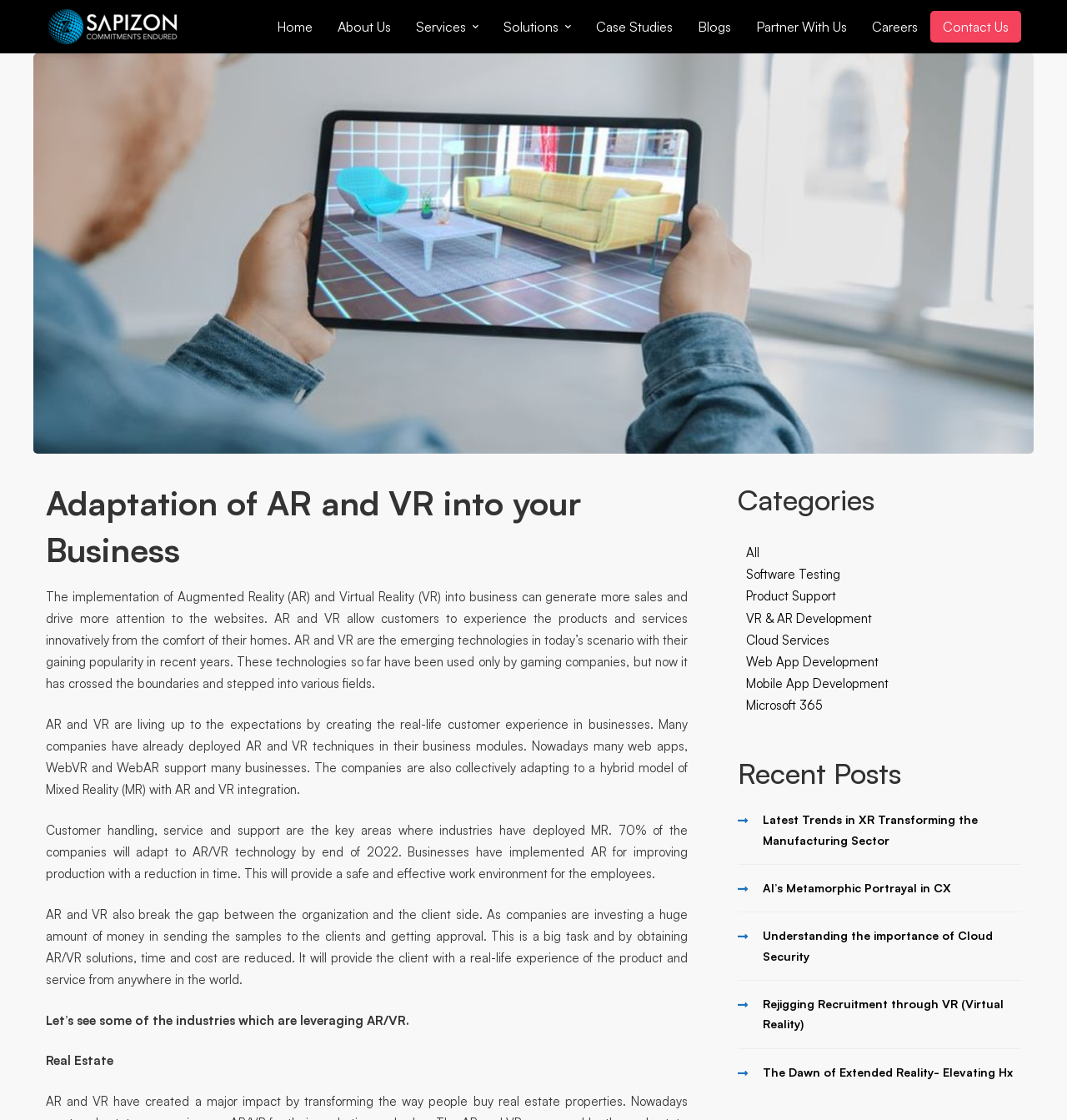Provide the bounding box coordinates of the area you need to click to execute the following instruction: "Click on the 'Home' link".

[0.248, 0.009, 0.305, 0.038]